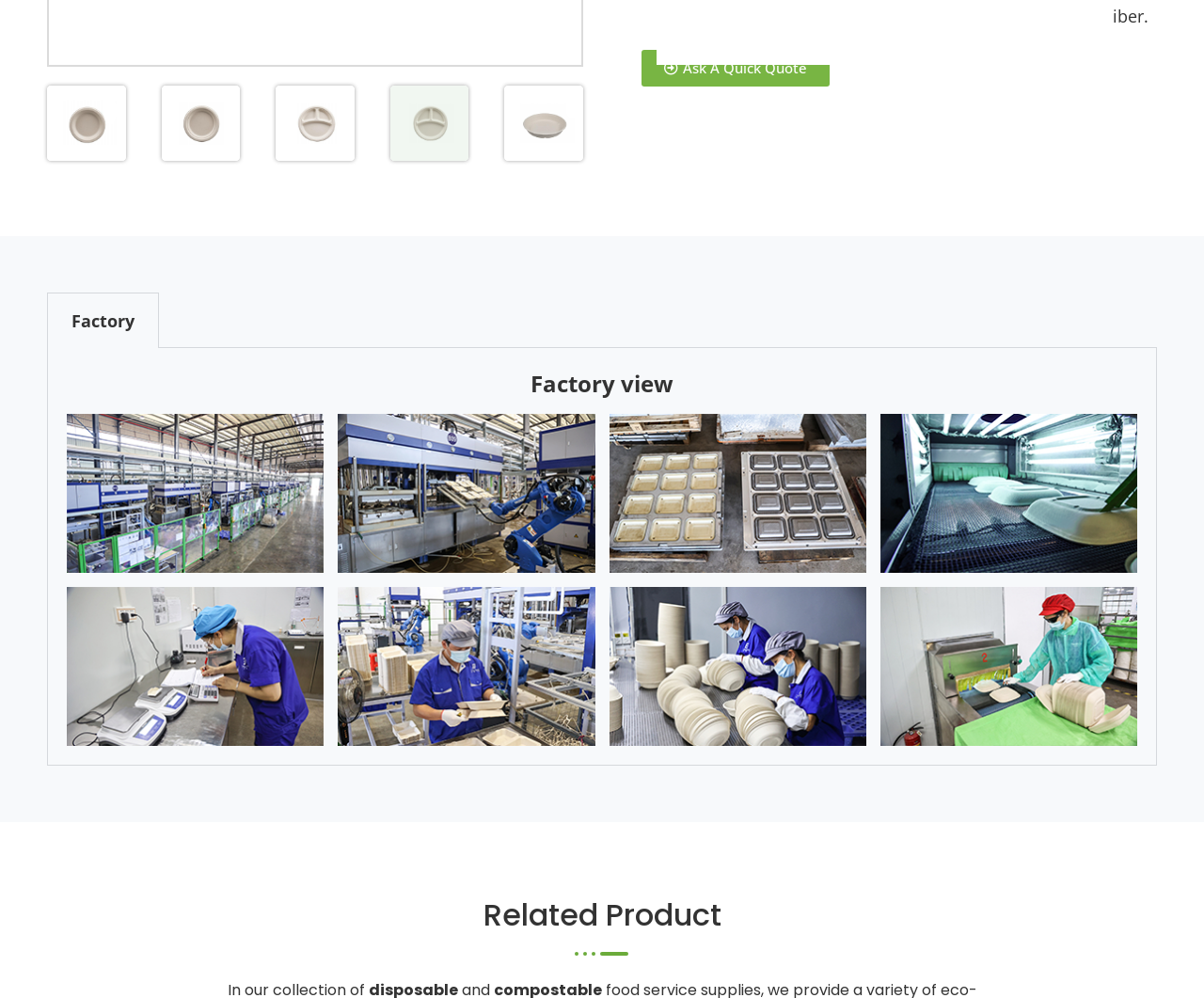Using the format (top-left x, top-left y, bottom-right x, bottom-right y), provide the bounding box coordinates for the described UI element. All values should be floating point numbers between 0 and 1: Factory view

[0.039, 0.348, 0.961, 0.767]